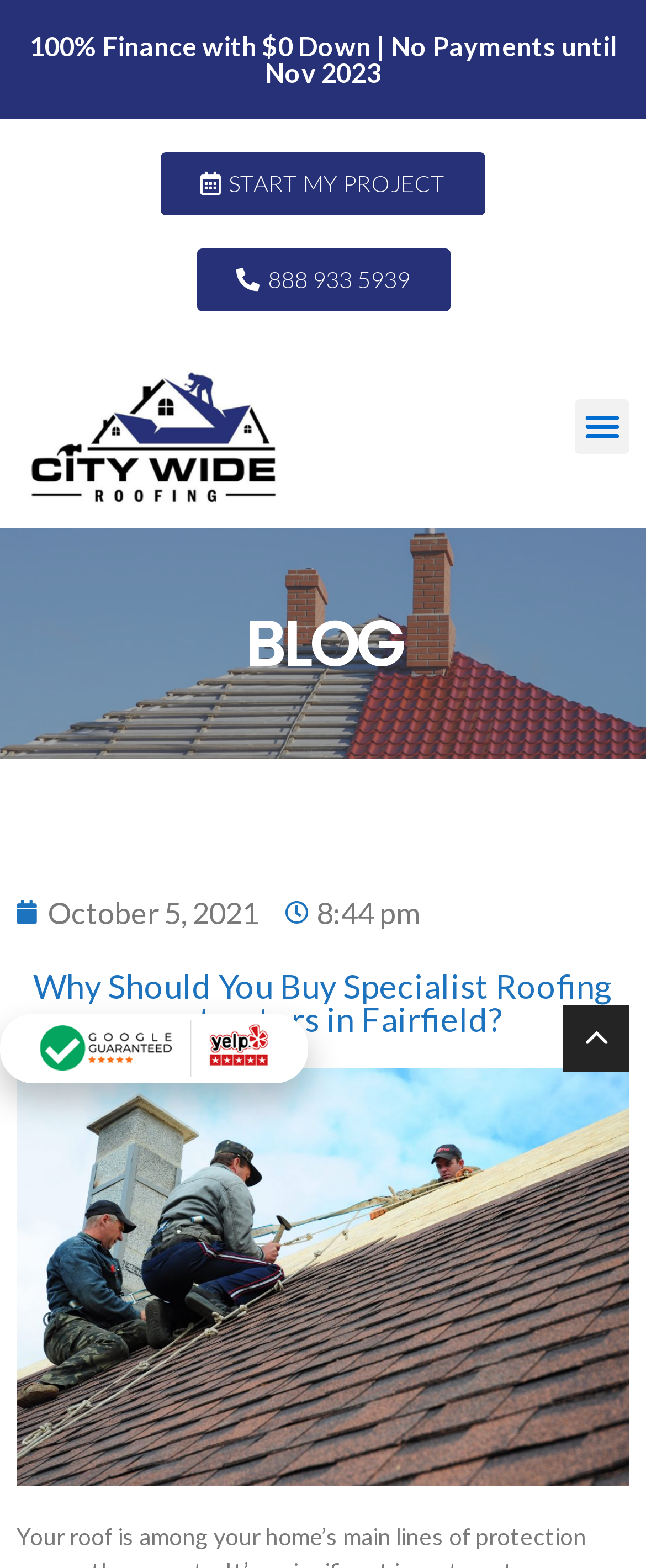Bounding box coordinates must be specified in the format (top-left x, top-left y, bottom-right x, bottom-right y). All values should be floating point numbers between 0 and 1. What are the bounding box coordinates of the UI element described as: 47-1268974

None